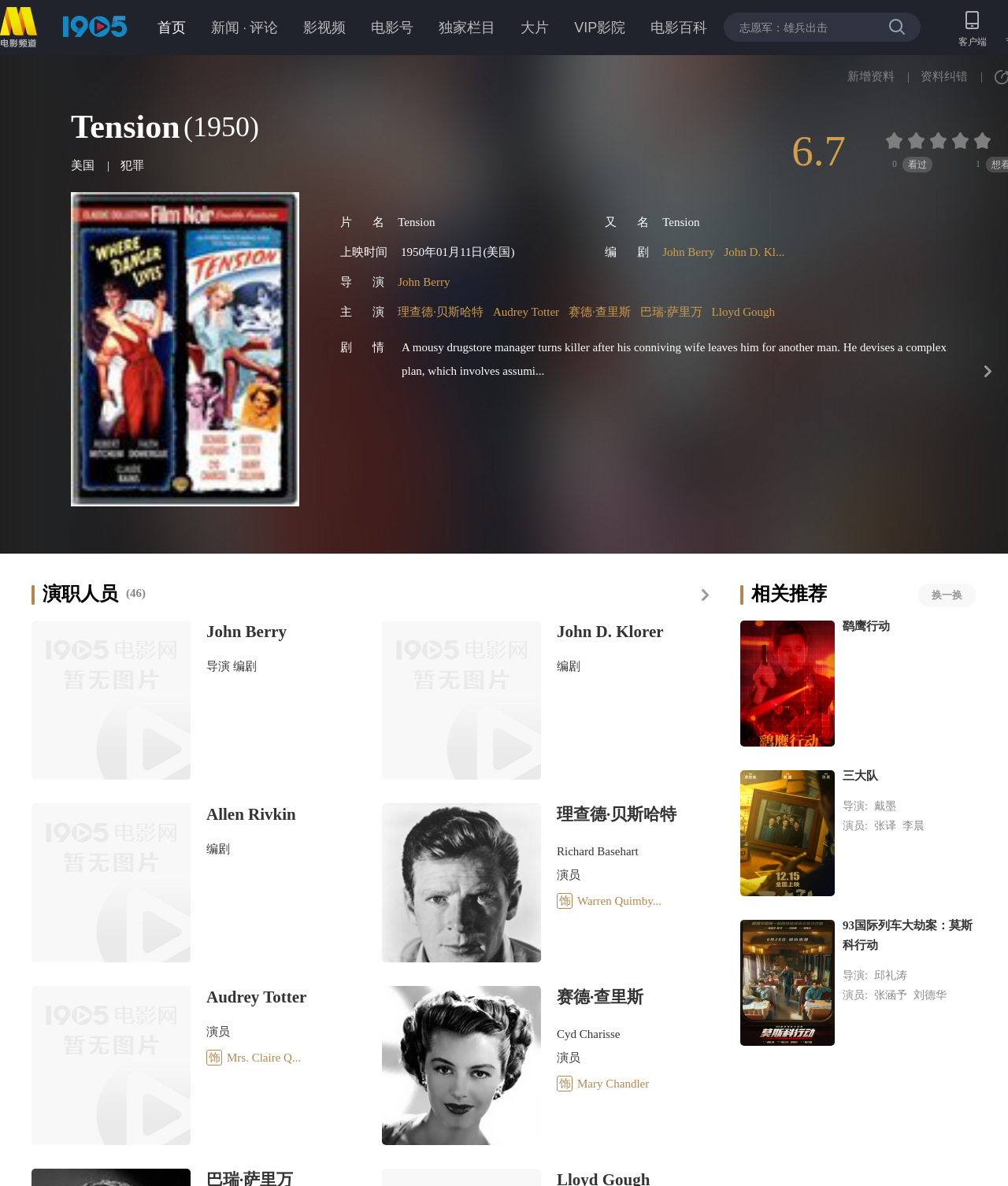Provide a thorough summary of the webpage.

This webpage is about the movie "Tension" released in 1950. At the top, there are several links to different sections of the website, including "首页" (home), "新闻" (news), "评论" (comments), and others. Below these links, there is a search bar with a button. 

On the left side of the page, there is a heading that displays the title of the movie, "Tension (1950)". Below the title, there are several lines of text that provide information about the movie, including its country of origin, genre, and rating. 

To the right of the movie title, there is an image of the movie poster. Below the poster, there are several sections of text that provide more information about the movie, including its release date, director, and cast. The cast section lists several actors, including Richard Basehart, Audrey Totter, and others, with links to their respective pages.

Further down the page, there is a section that displays the plot of the movie, which is a brief summary of the story. Below the plot, there are several links to related pages, including a page for the movie's crew and a page for its reviews.

On the right side of the page, there is a section that lists the cast and crew of the movie, with images and links to their respective pages. This section is divided into several subsections, including directors, writers, and actors.